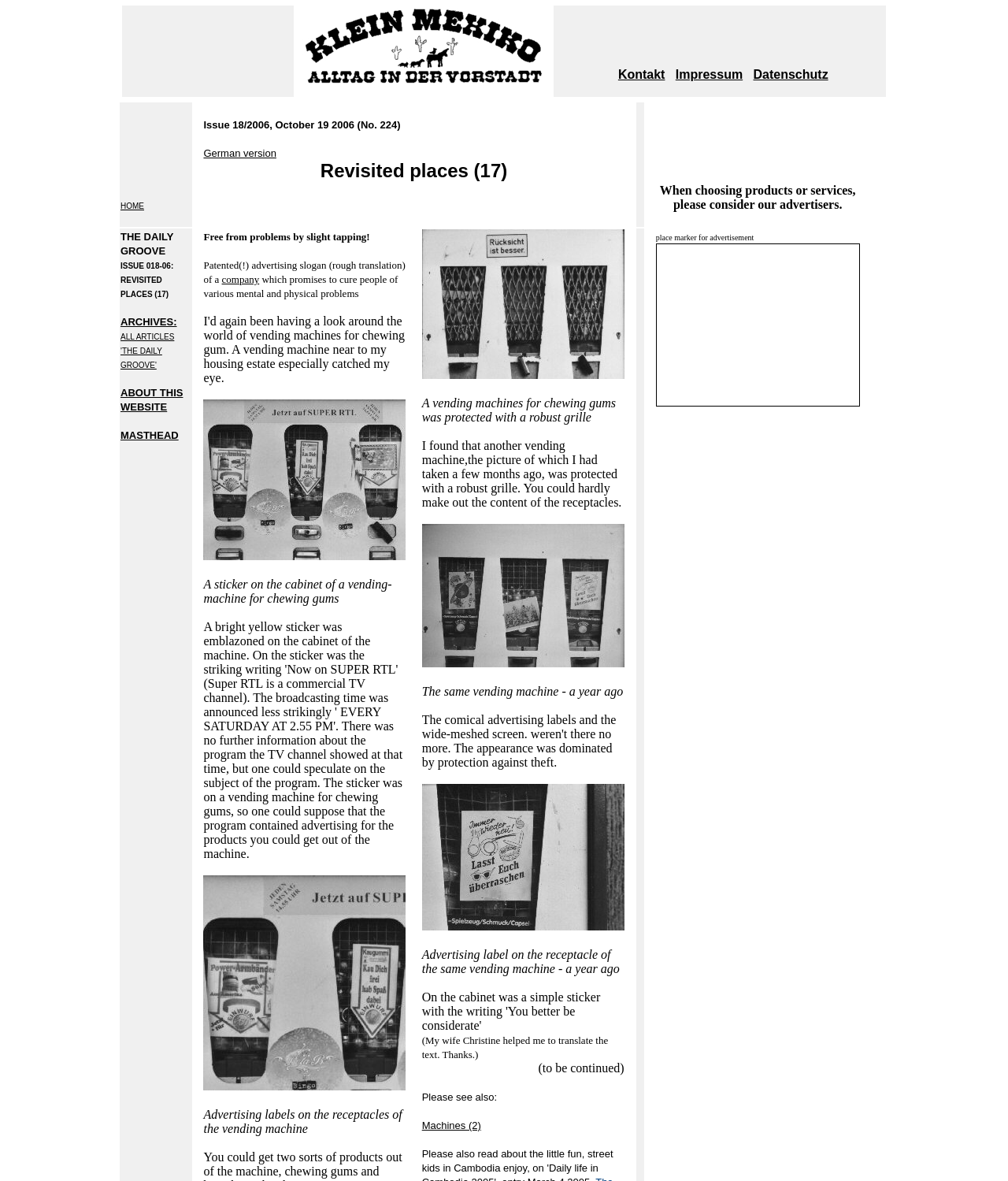What is the purpose of the vending machine?
Using the picture, provide a one-word or short phrase answer.

Selling chewing gums